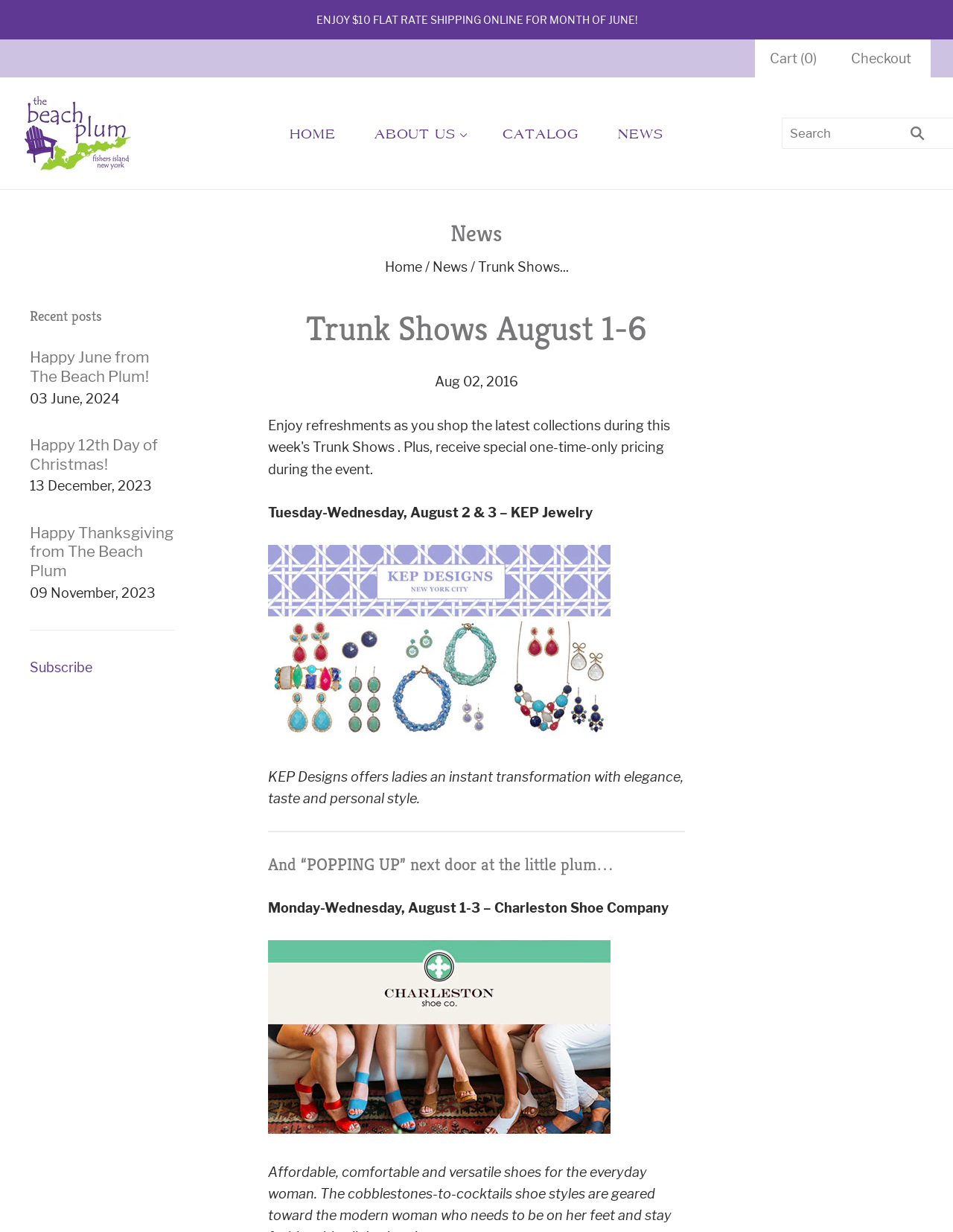Find the bounding box coordinates for the area you need to click to carry out the instruction: "Go to the home page". The coordinates should be four float numbers between 0 and 1, indicated as [left, top, right, bottom].

[0.284, 0.089, 0.372, 0.129]